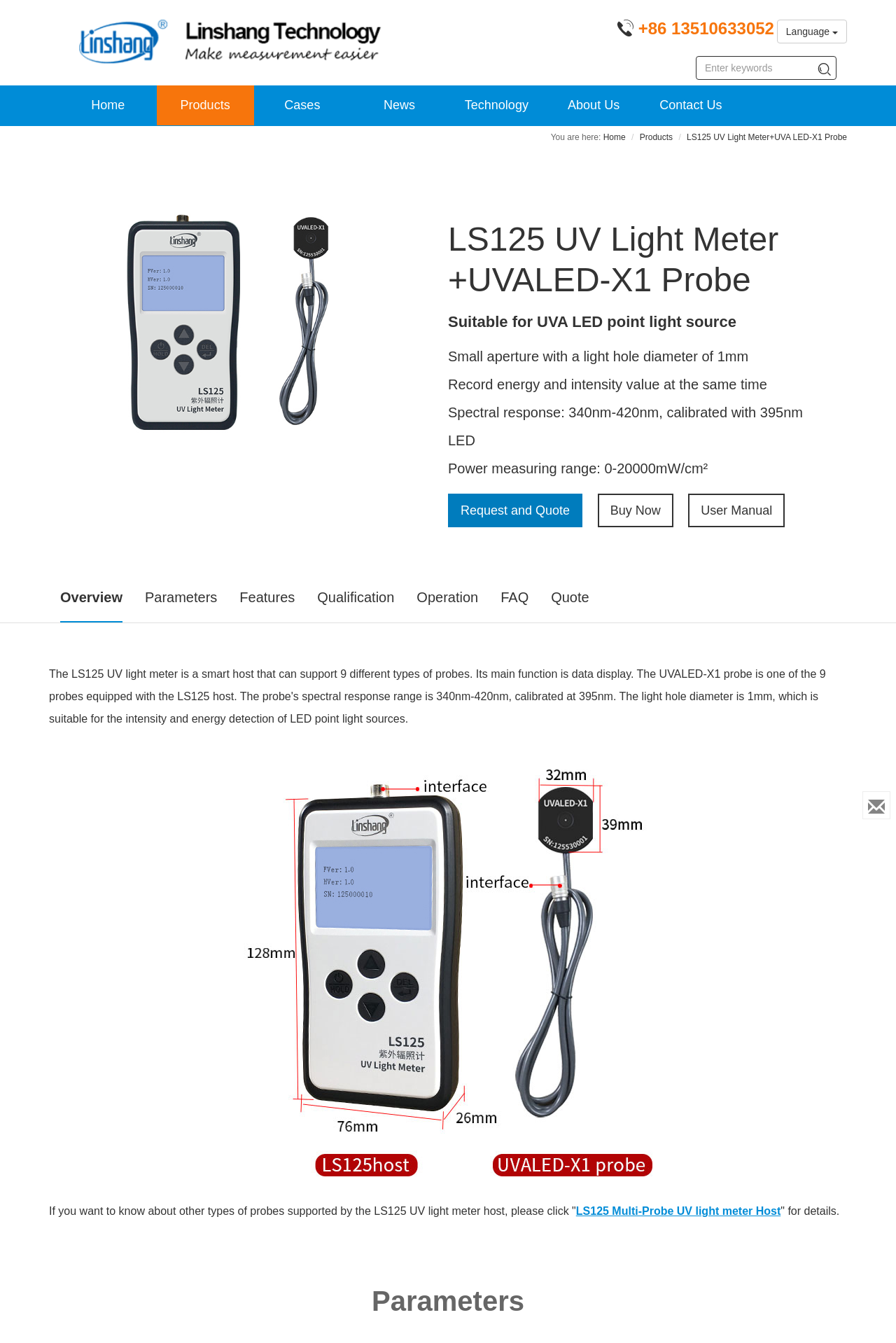Extract the bounding box for the UI element that matches this description: "name="keyword" placeholder="Enter keywords"".

[0.777, 0.042, 0.934, 0.059]